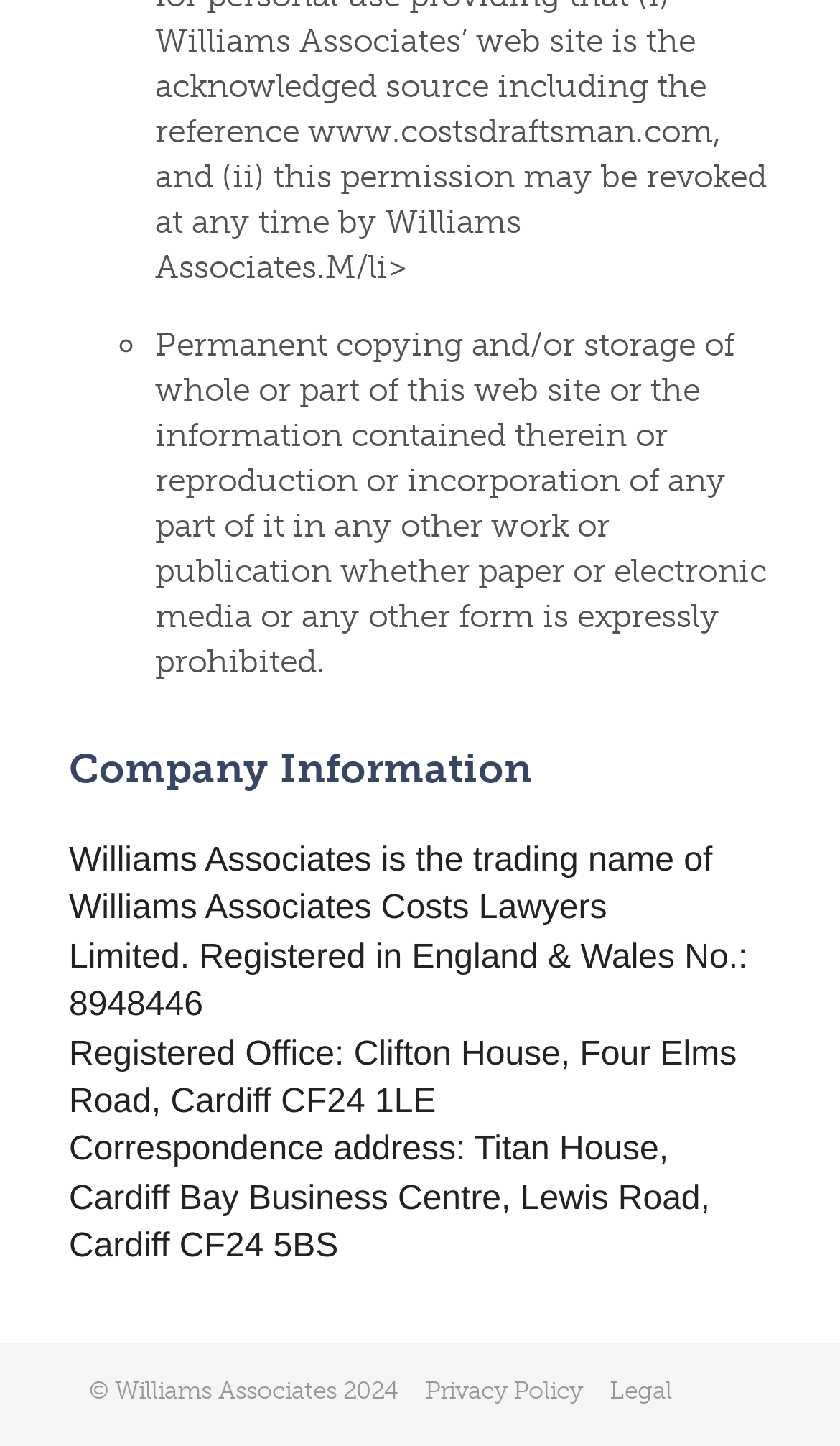Determine the bounding box for the UI element that matches this description: "Francisco Bowman".

None